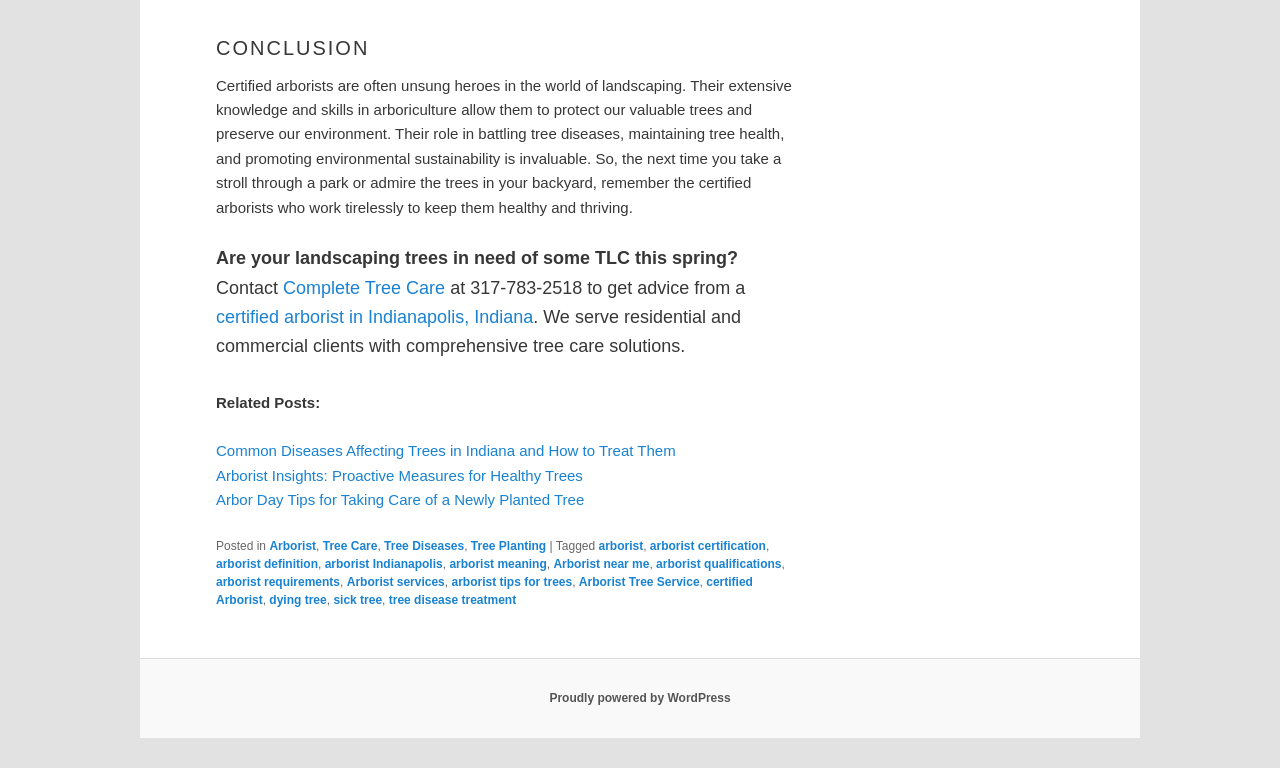Find the bounding box coordinates of the clickable area that will achieve the following instruction: "Read more about certified arborist in Indianapolis, Indiana".

[0.169, 0.4, 0.417, 0.426]